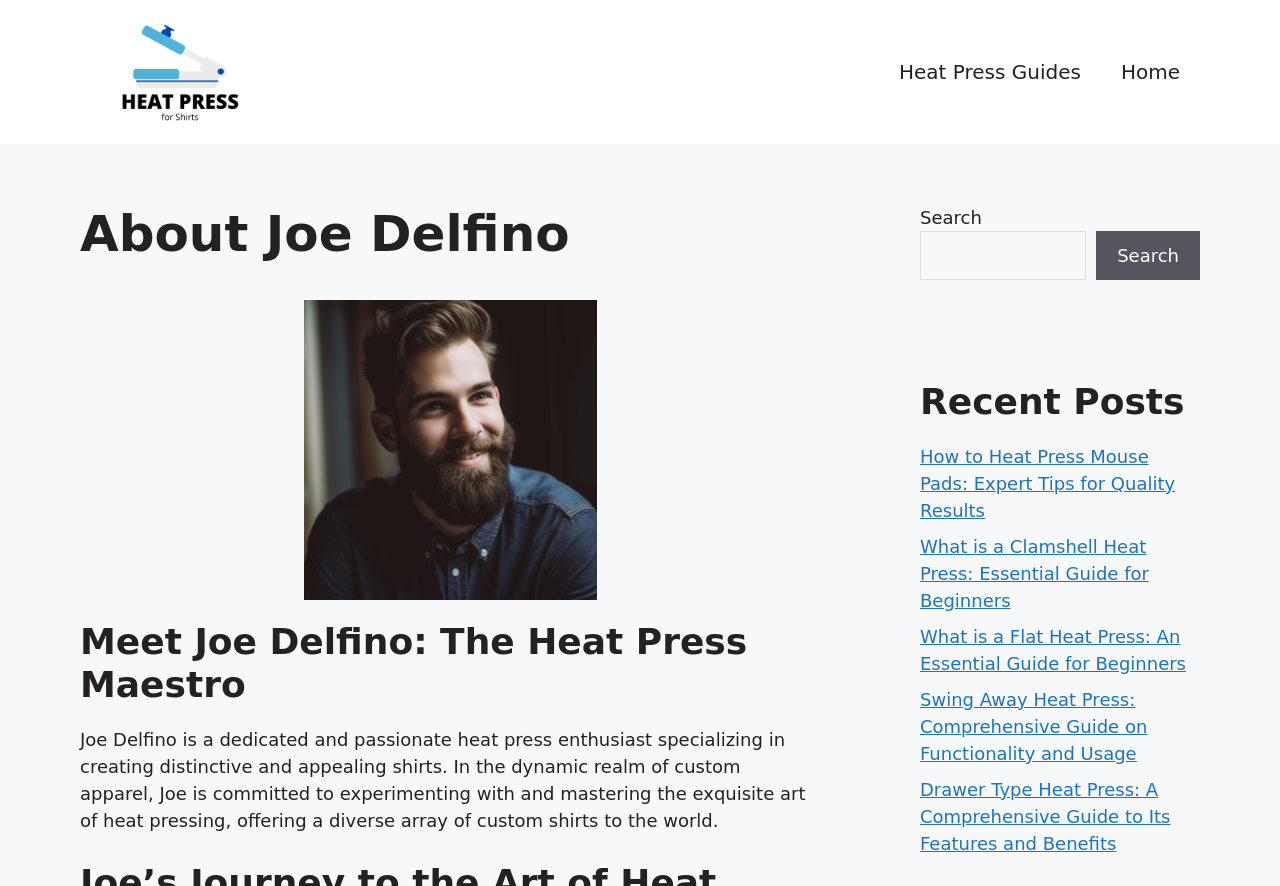Give a comprehensive overview of the webpage, including key elements.

This webpage is about Joe Delfino, a heat press enthusiast who creates unique and appealing shirts. At the top of the page, there is a banner with a link to "Heat Press for Shirts" accompanied by an image. To the right of the banner, there is a navigation menu with links to "Heat Press Guides" and "Home".

Below the navigation menu, there is a header section with a heading that reads "About Joe Delfino". Below this heading, there is a subheading "joe delfino" accompanied by an image of Joe Delfino. Further down, there is another heading "Meet Joe Delfino: The Heat Press Maestro".

The main content of the page is a paragraph that describes Joe Delfino's passion for heat pressing and his commitment to creating custom shirts. This paragraph is located below the headings and image.

To the right of the main content, there is a complementary section with a search bar and a heading "Recent Posts". Below the search bar, there are five links to recent posts, each with a descriptive title related to heat pressing.

Overall, the webpage has a clear structure, with a focus on introducing Joe Delfino and his expertise in heat pressing, as well as providing access to related resources and recent posts.